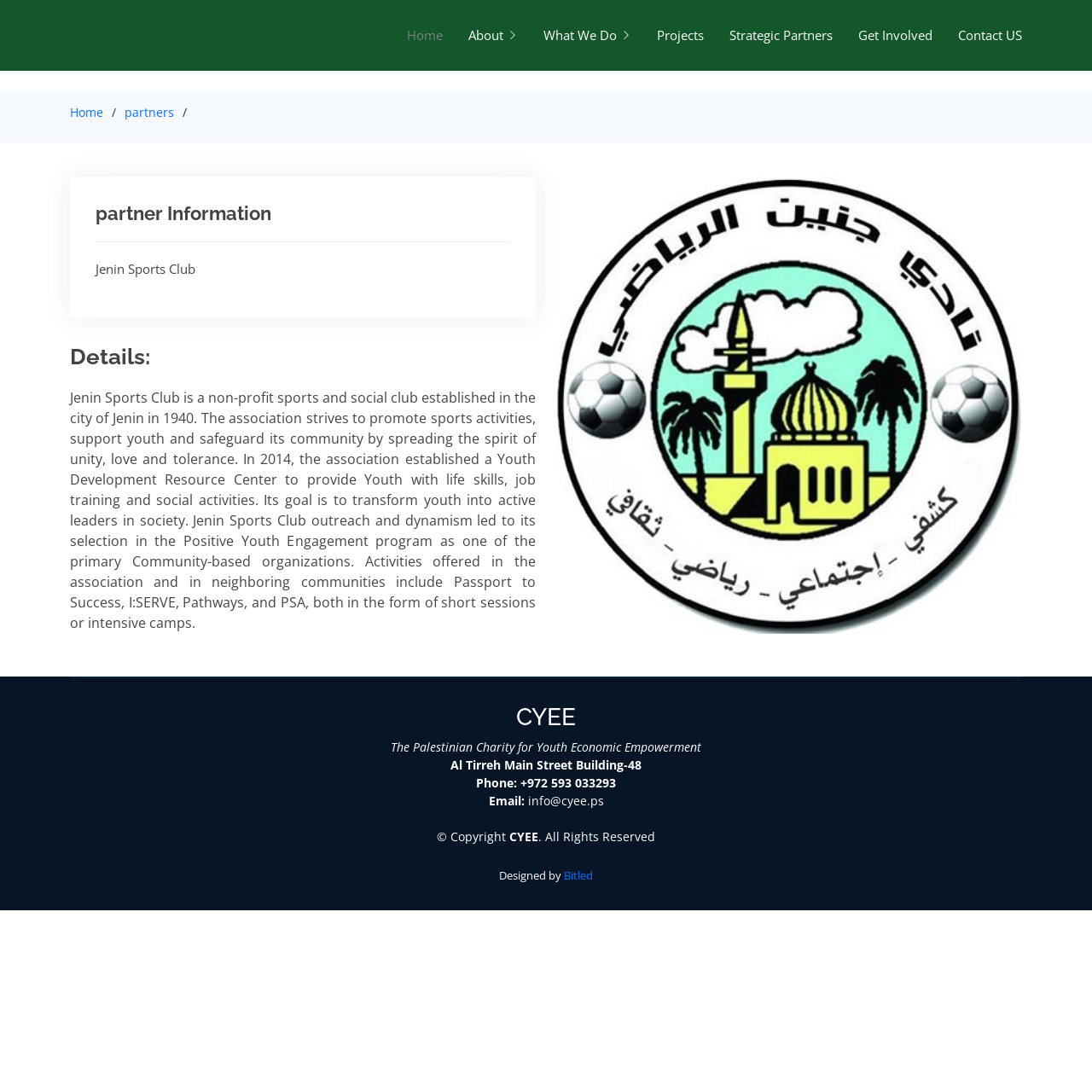What is the name of the sports club?
Provide a fully detailed and comprehensive answer to the question.

I found the answer by looking at the StaticText element with the text 'Jenin Sports Club' which is a child of the main element with the bounding box coordinates [0.0, 0.083, 1.0, 0.619]. This text is likely to be the name of the sports club being described on the webpage.